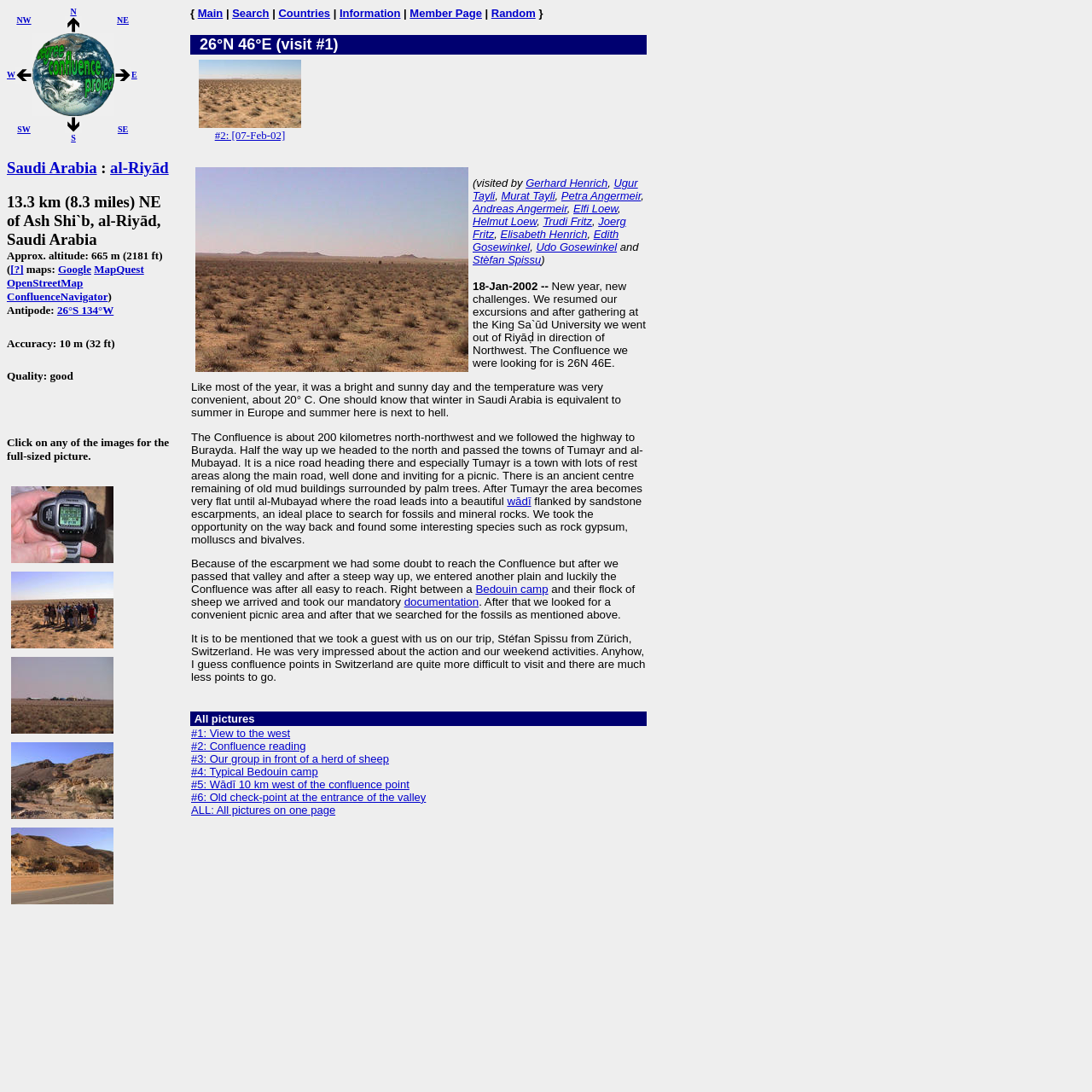Locate the bounding box coordinates of the clickable region necessary to complete the following instruction: "View the image of Our group in front of a herd of sheep". Provide the coordinates in the format of four float numbers between 0 and 1, i.e., [left, top, right, bottom].

[0.01, 0.524, 0.104, 0.594]